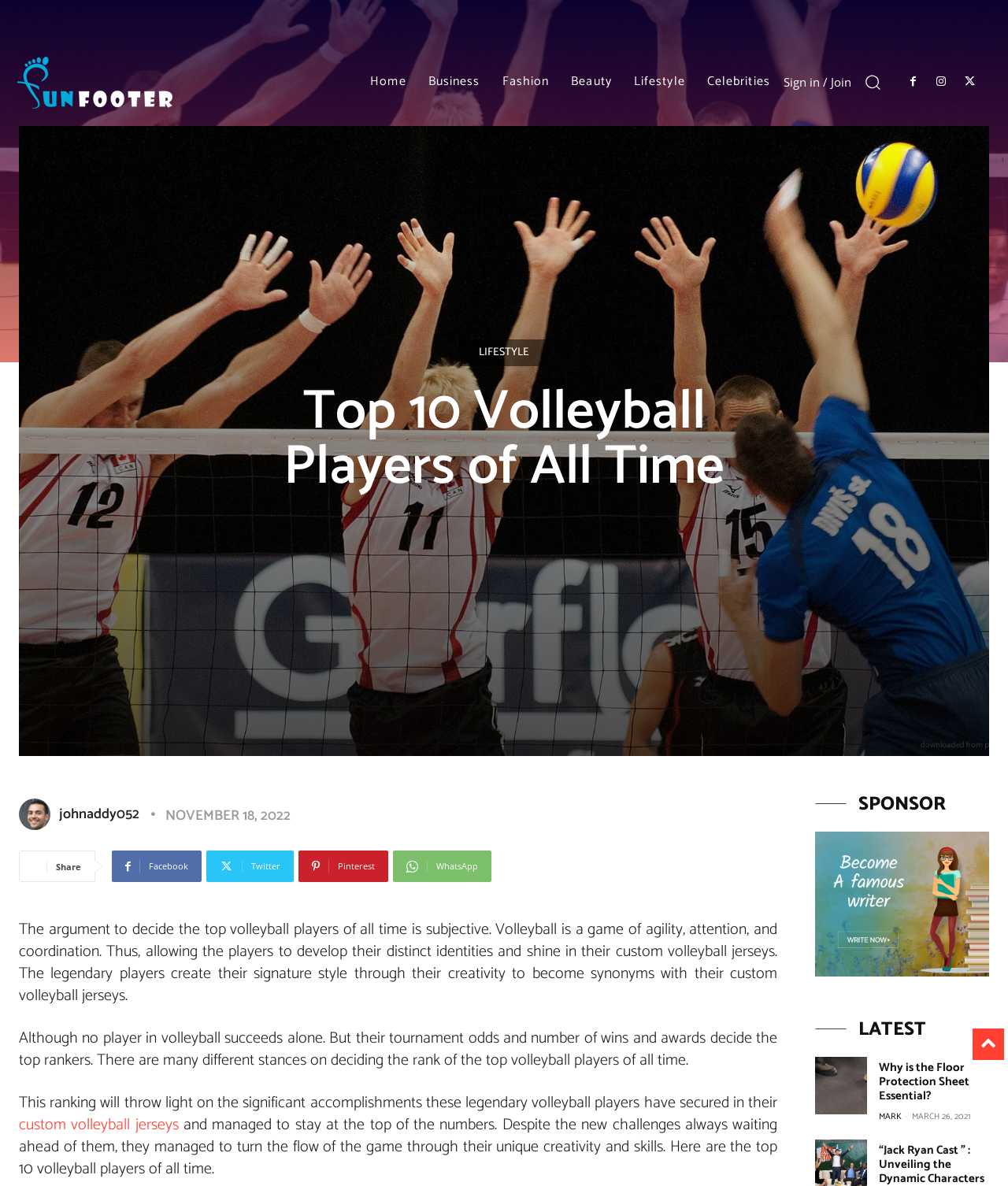Please identify the bounding box coordinates of the element's region that should be clicked to execute the following instruction: "Click the 'Home' link". The bounding box coordinates must be four float numbers between 0 and 1, i.e., [left, top, right, bottom].

[0.356, 0.053, 0.414, 0.085]